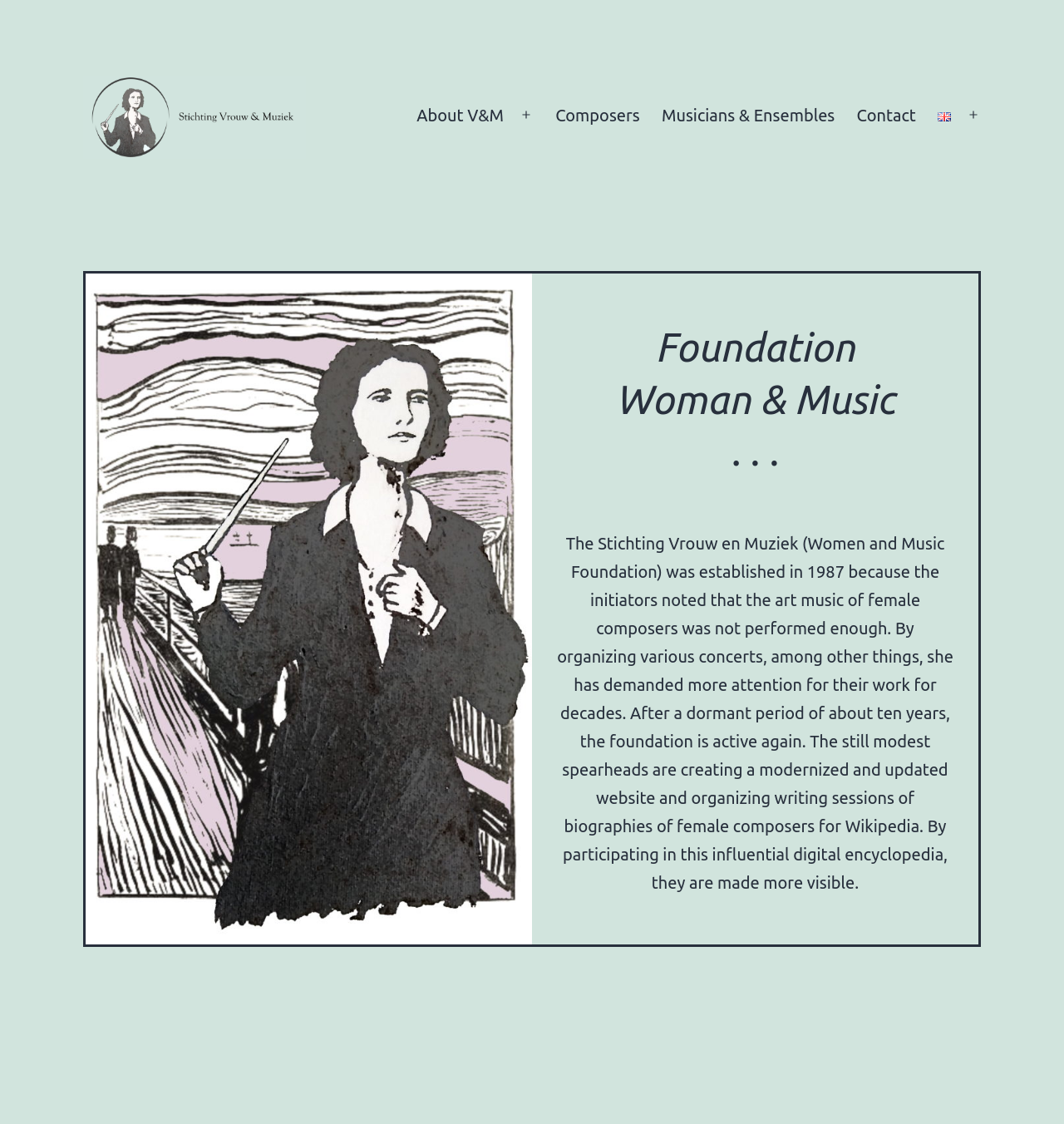Identify the coordinates of the bounding box for the element described below: "Solutions". Return the coordinates as four float numbers between 0 and 1: [left, top, right, bottom].

None